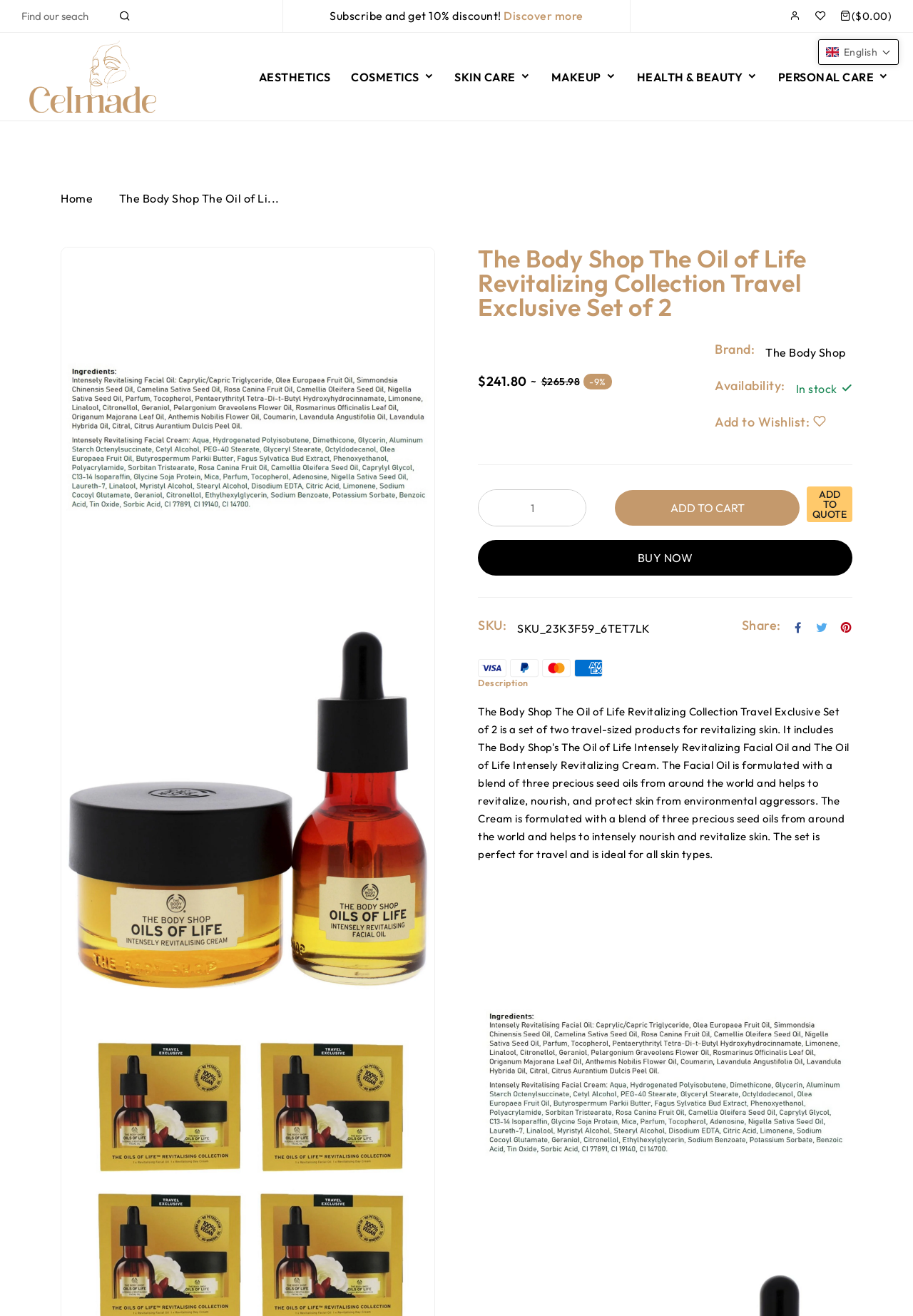Carefully observe the image and respond to the question with a detailed answer:
What is the brand of the product?

I found the answer by looking at the heading element that says 'Brand:' and the corresponding StaticText element that says 'The Body Shop' which is the brand of the product.